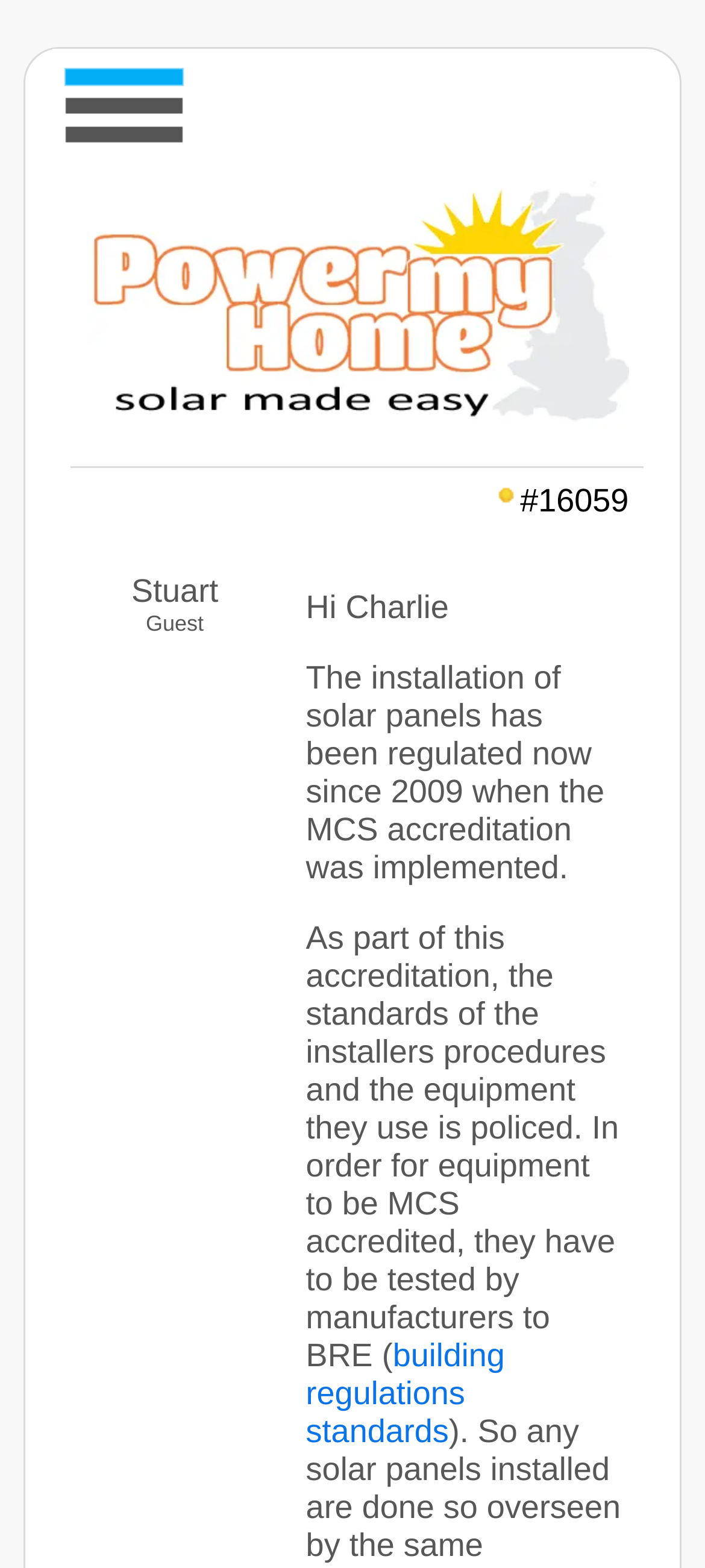Using floating point numbers between 0 and 1, provide the bounding box coordinates in the format (top-left x, top-left y, bottom-right x, bottom-right y). Locate the UI element described here: #16059

[0.699, 0.308, 0.892, 0.332]